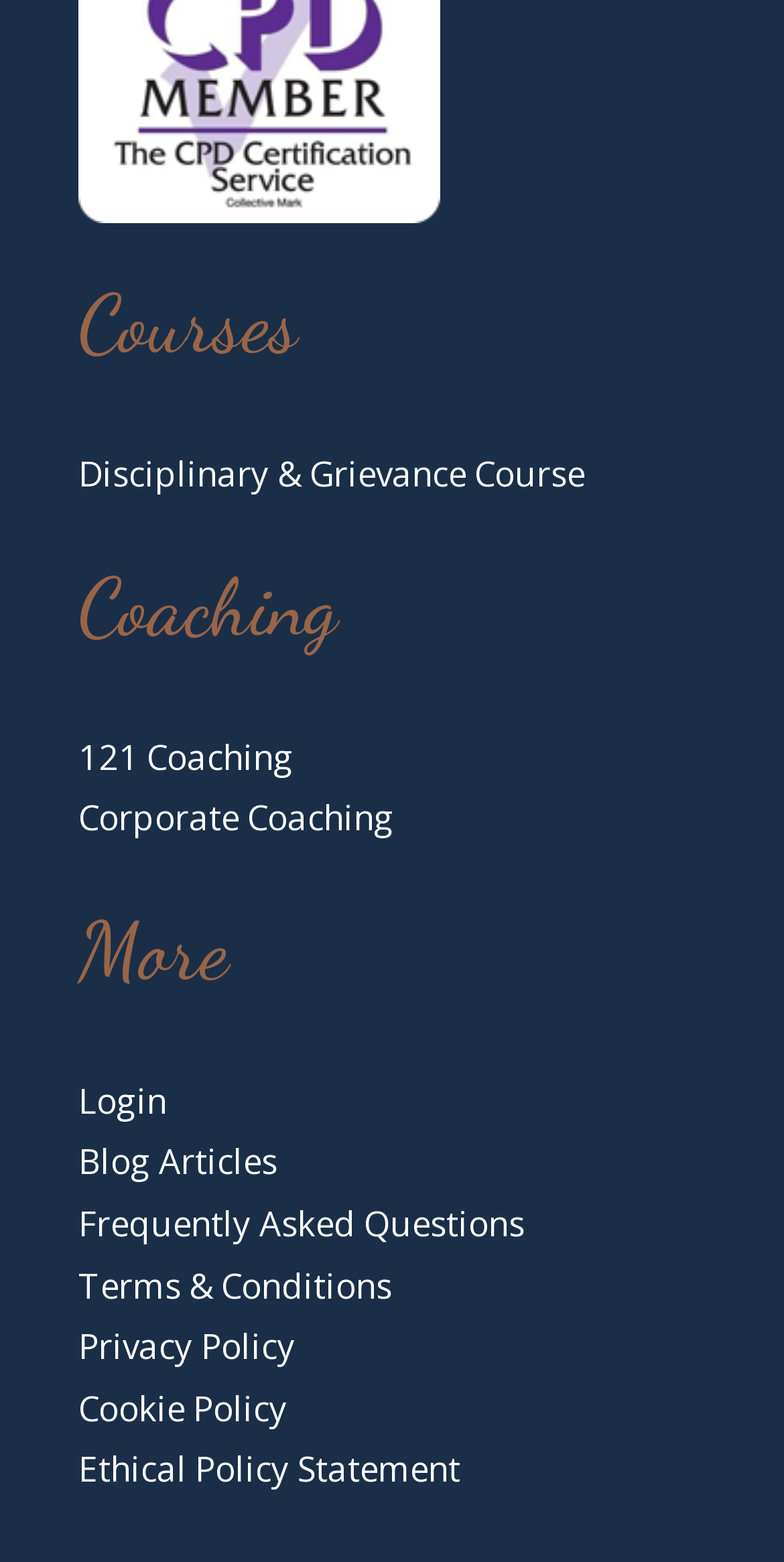Point out the bounding box coordinates of the section to click in order to follow this instruction: "Login to the system".

[0.1, 0.69, 0.213, 0.719]